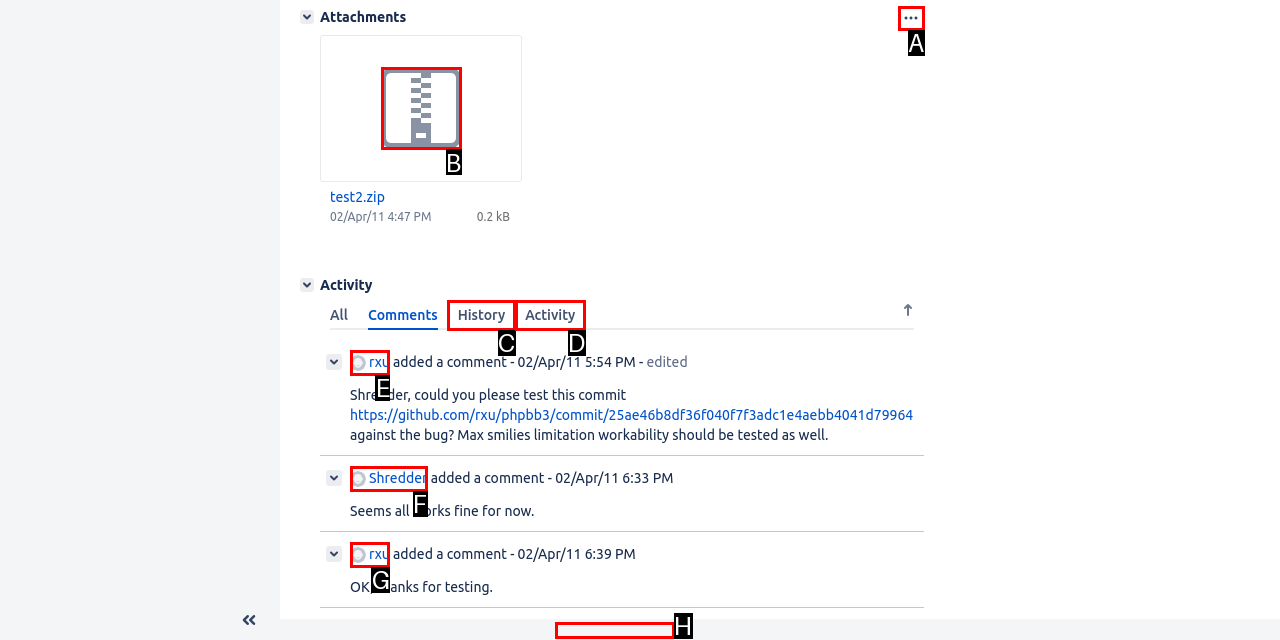Examine the description: Shredder and indicate the best matching option by providing its letter directly from the choices.

F